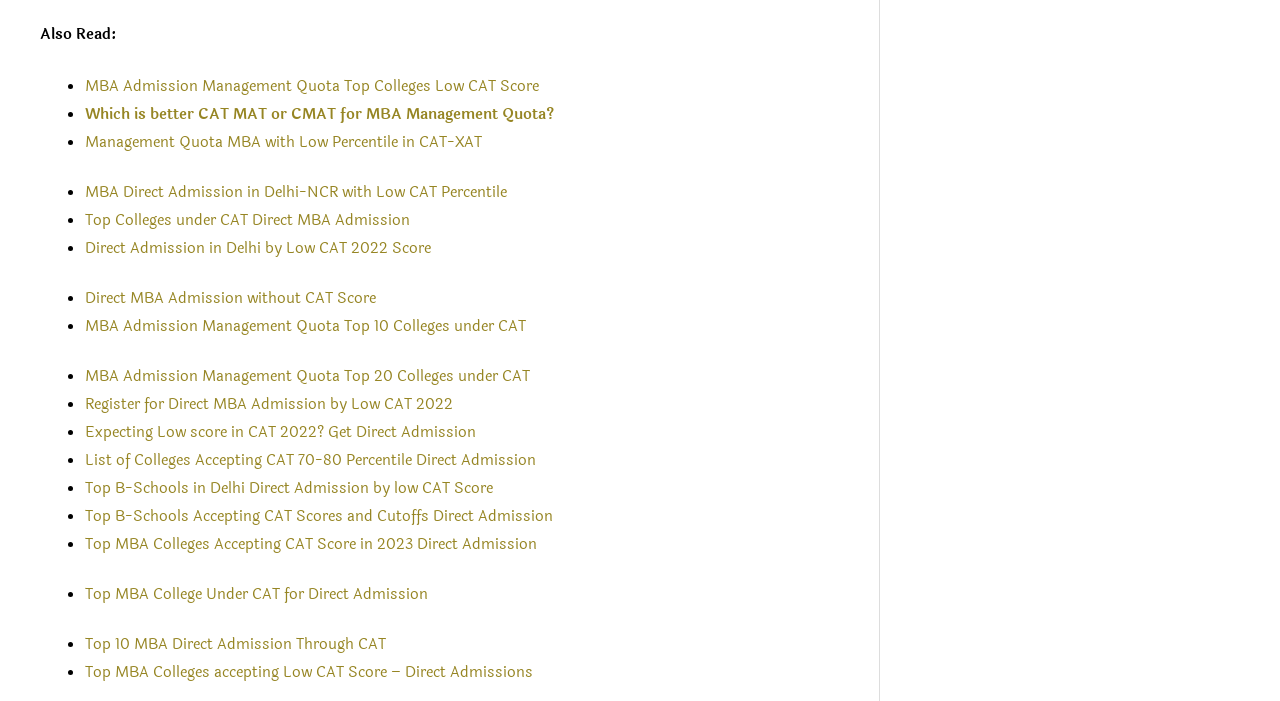Refer to the screenshot and give an in-depth answer to this question: What is the tone of the webpage?

The tone of the webpage seems to be informative, as it provides a list of links and information related to MBA admissions, without any apparent promotional or persuasive tone.